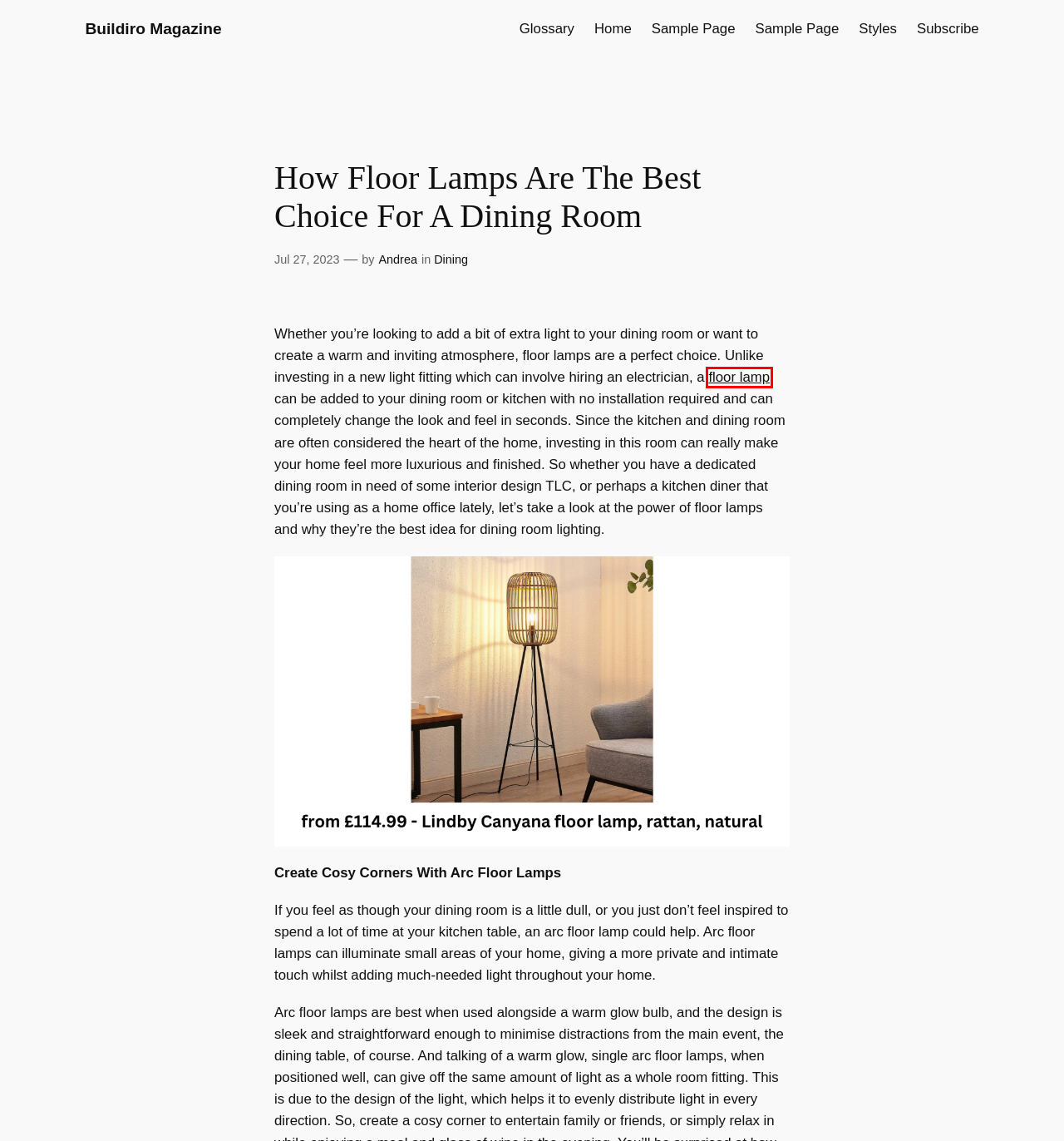Inspect the provided webpage screenshot, concentrating on the element within the red bounding box. Select the description that best represents the new webpage after you click the highlighted element. Here are the candidates:
A. Glossary – Buildiro Magazine
B. Andrea – Buildiro Magazine
C. Floor Lamps
D. Buildiro Magazine – Official Buildiro Magazine
E. Lindby Canyana floor lamp, rattan, natural
F. Dining – Buildiro Magazine
G. Home – Buildiro Magazine
H. Subscribe – Buildiro Magazine

C